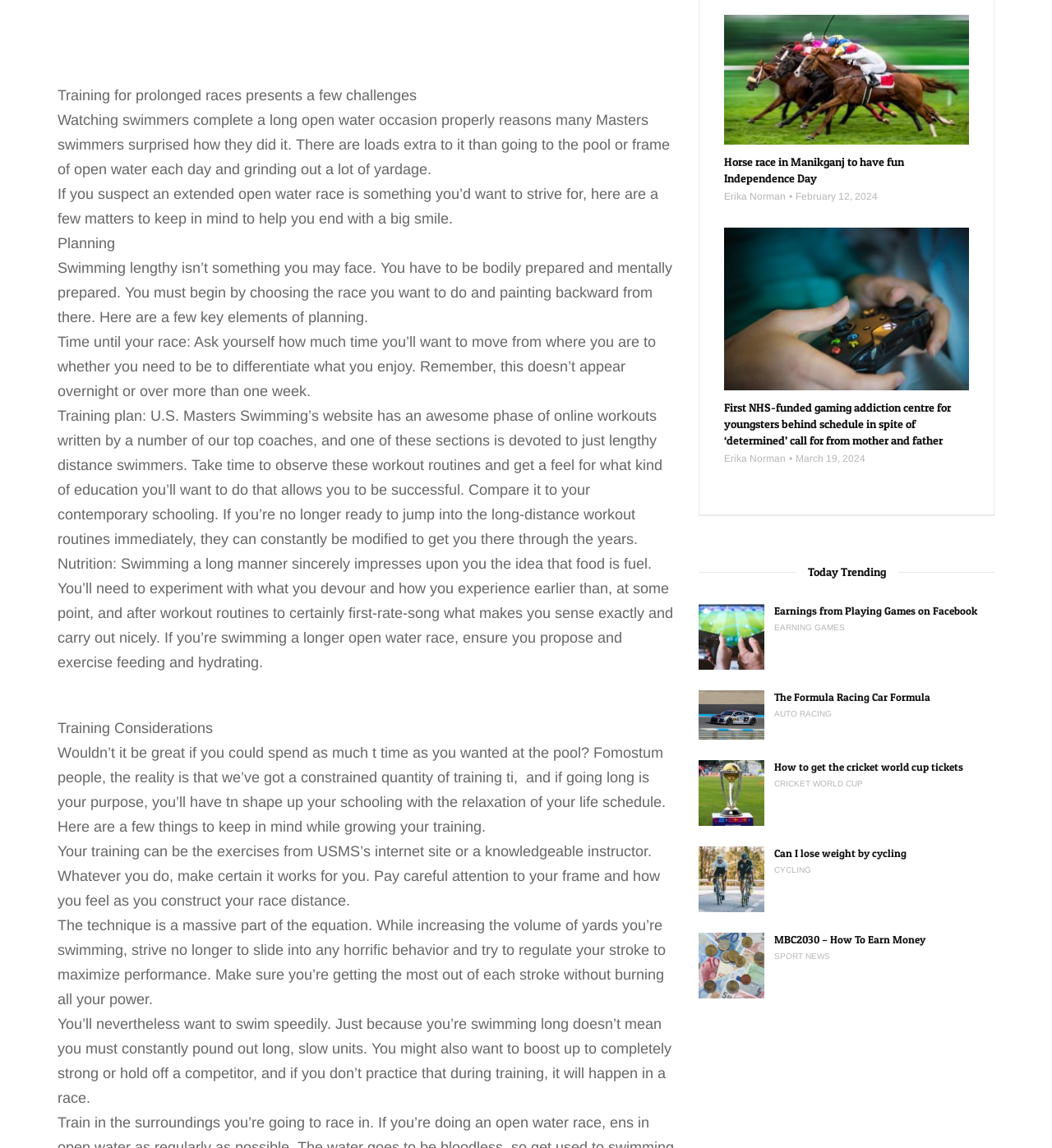Pinpoint the bounding box coordinates of the clickable element needed to complete the instruction: "Check the article about Horse race in Manikganj to have fun Independence Day". The coordinates should be provided as four float numbers between 0 and 1: [left, top, right, bottom].

[0.688, 0.013, 0.921, 0.126]